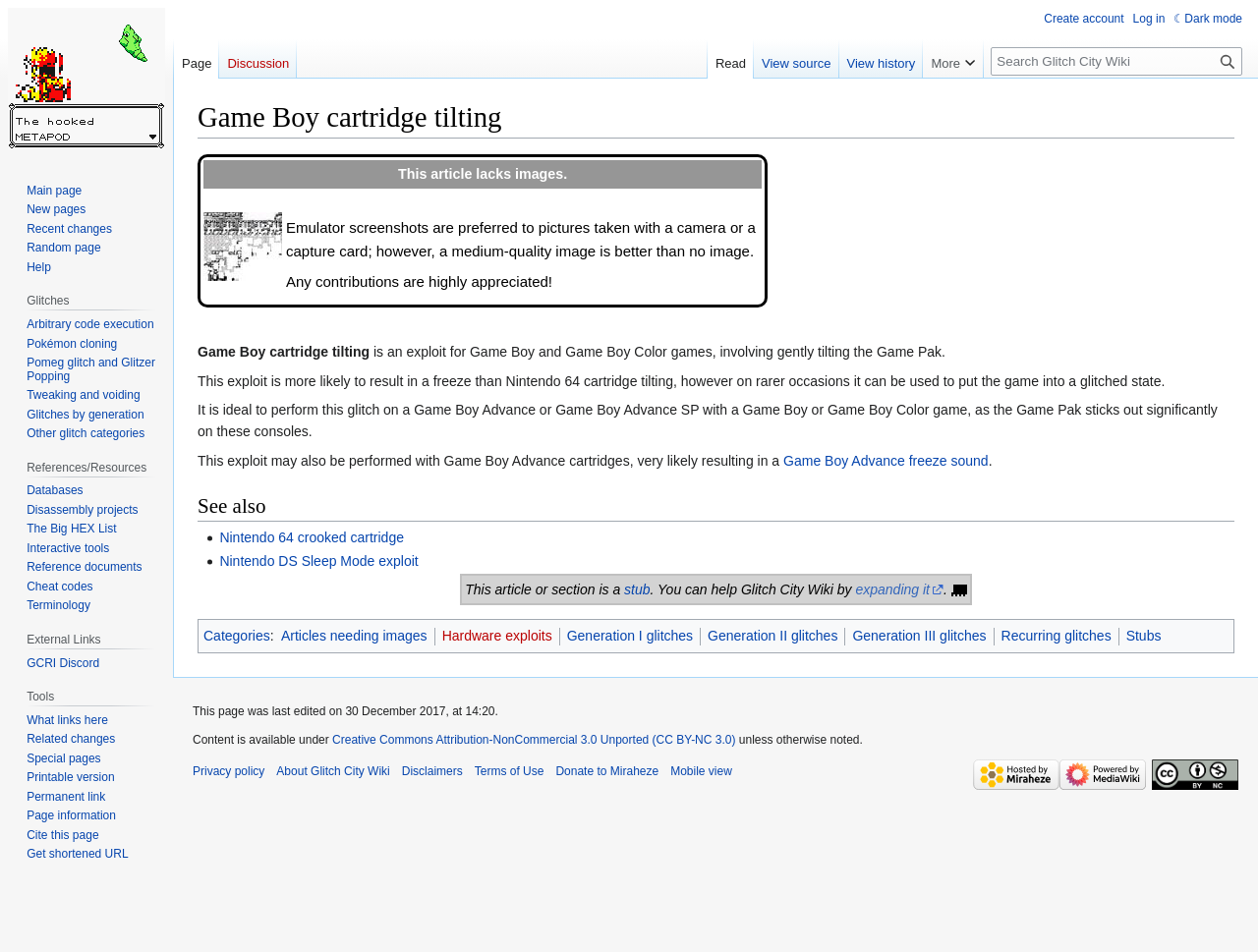Can you provide the bounding box coordinates for the element that should be clicked to implement the instruction: "Search Glitch City Wiki"?

[0.788, 0.05, 0.988, 0.079]